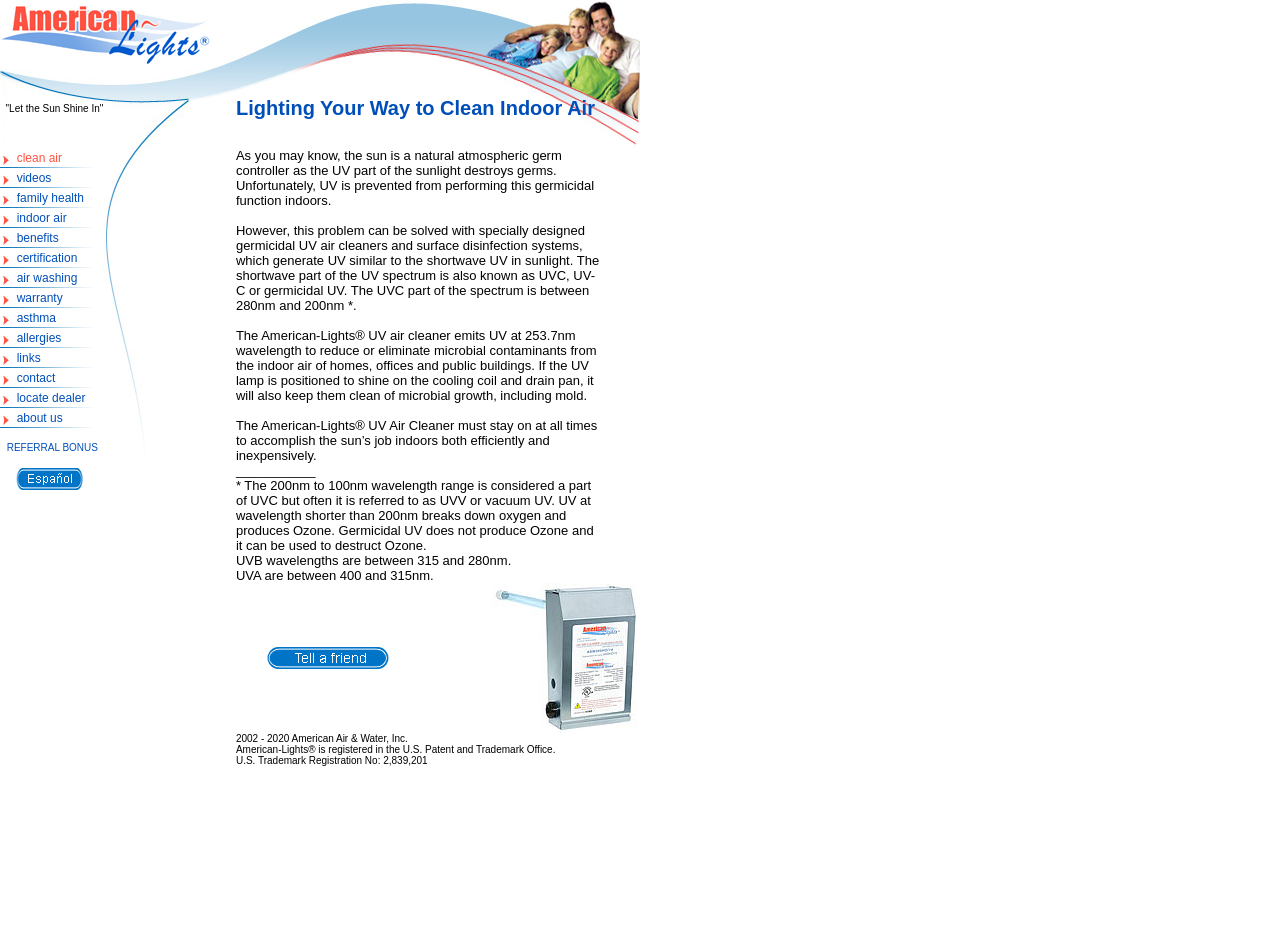Please look at the image and answer the question with a detailed explanation: What is the function of UV in sunlight?

According to the webpage, the UV part of sunlight destroys germs, and this germicidal function can be replicated indoors using specially designed germicidal UV air cleaners and surface disinfection systems.